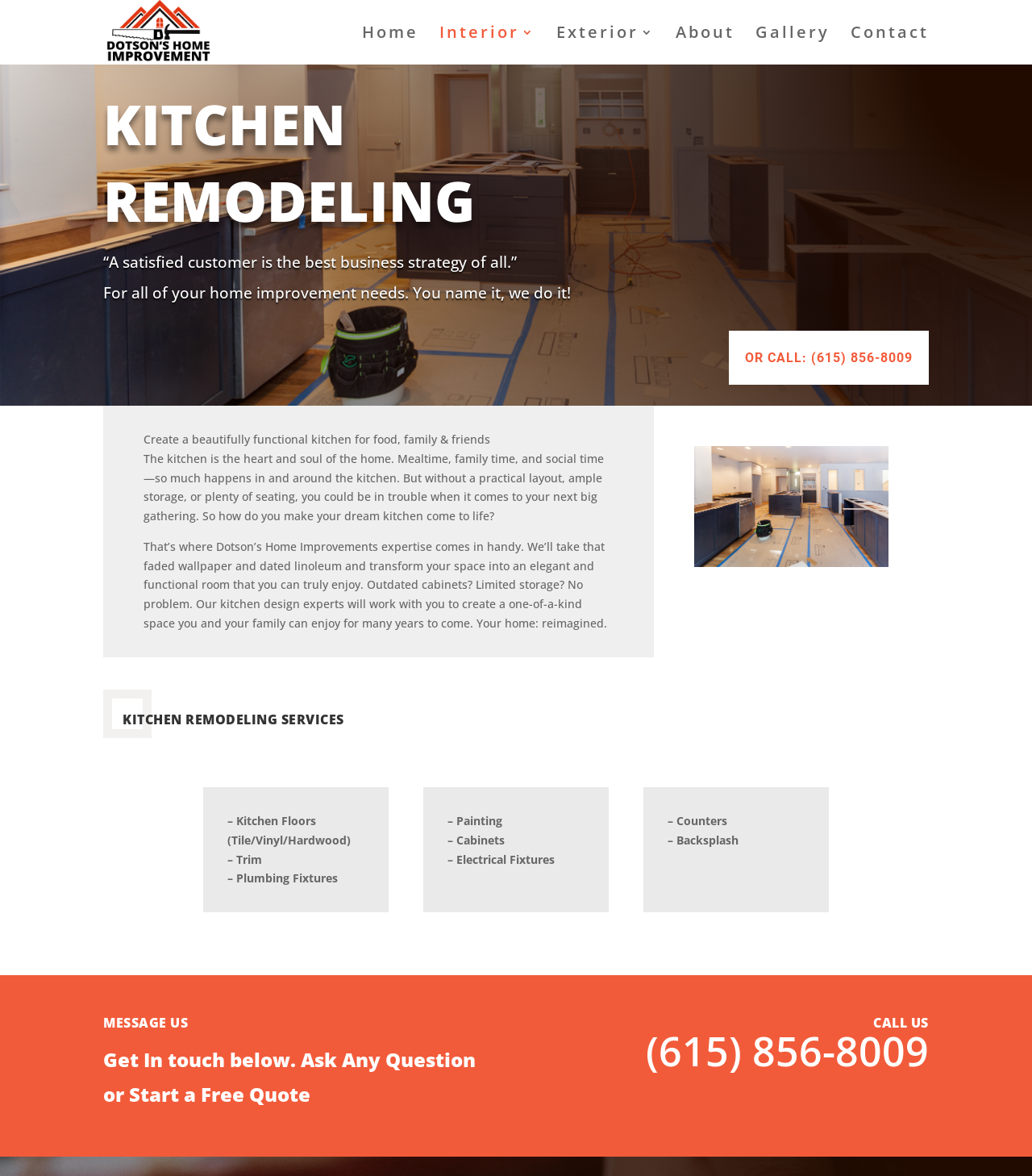What is the phone number to contact the company?
Kindly give a detailed and elaborate answer to the question.

The phone number is obtained from the link element '(615) 856-8009' at the bottom of the webpage, which is part of the 'CALL US' section, indicating that it is the contact phone number for the company.